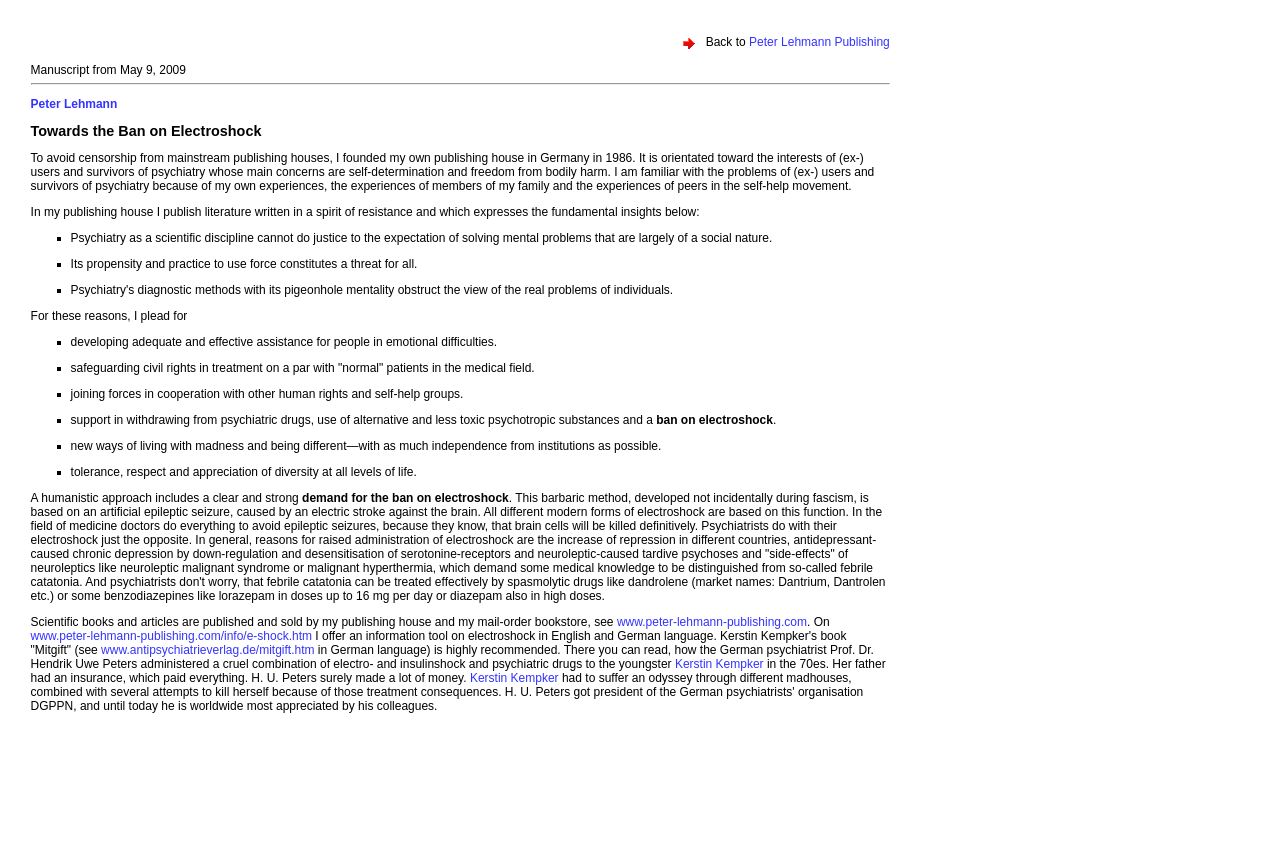Respond to the question below with a single word or phrase: What is the name of the book recommended by the author?

Mitgift